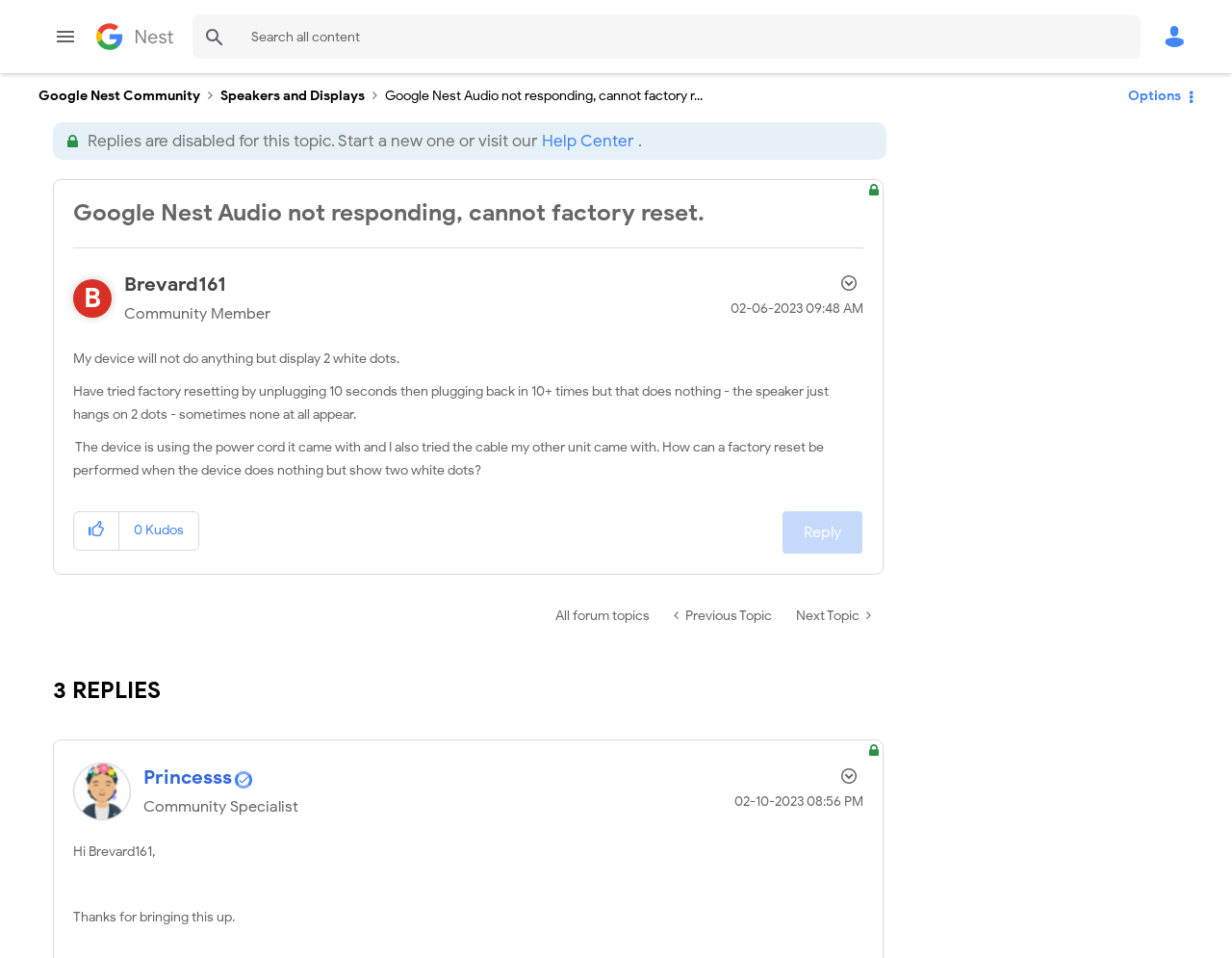Who is the author of the first post?
Provide a thorough and detailed answer to the question.

The author of the first post can be found in the link element with a bounding box coordinate of [0.101, 0.285, 0.184, 0.31]. The link text is 'View Profile of Brevard161' which indicates that Brevard161 is the author of the first post.